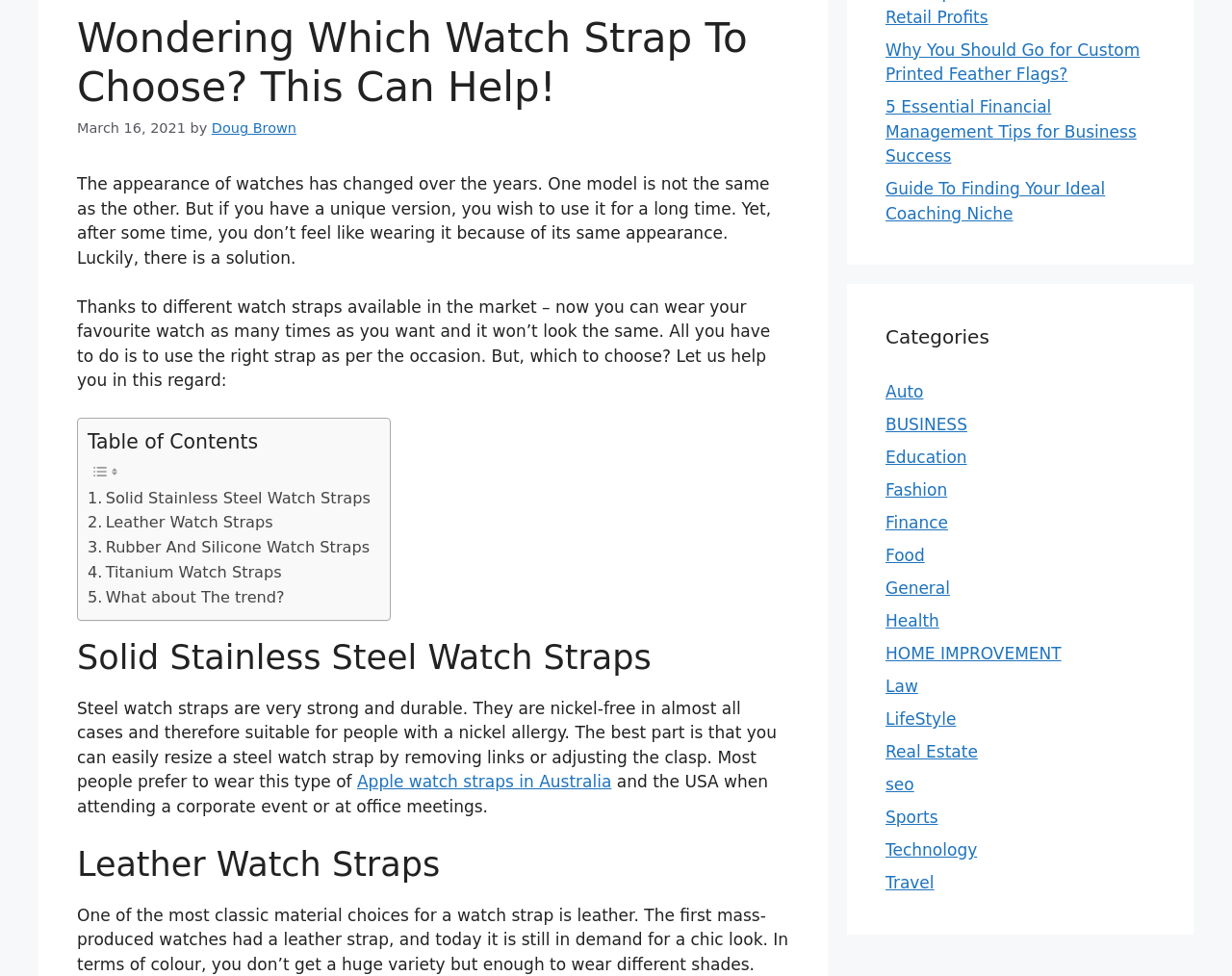For the given element description Solid Stainless Steel Watch Straps, determine the bounding box coordinates of the UI element. The coordinates should follow the format (top-left x, top-left y, bottom-right x, bottom-right y) and be within the range of 0 to 1.

[0.071, 0.498, 0.301, 0.523]